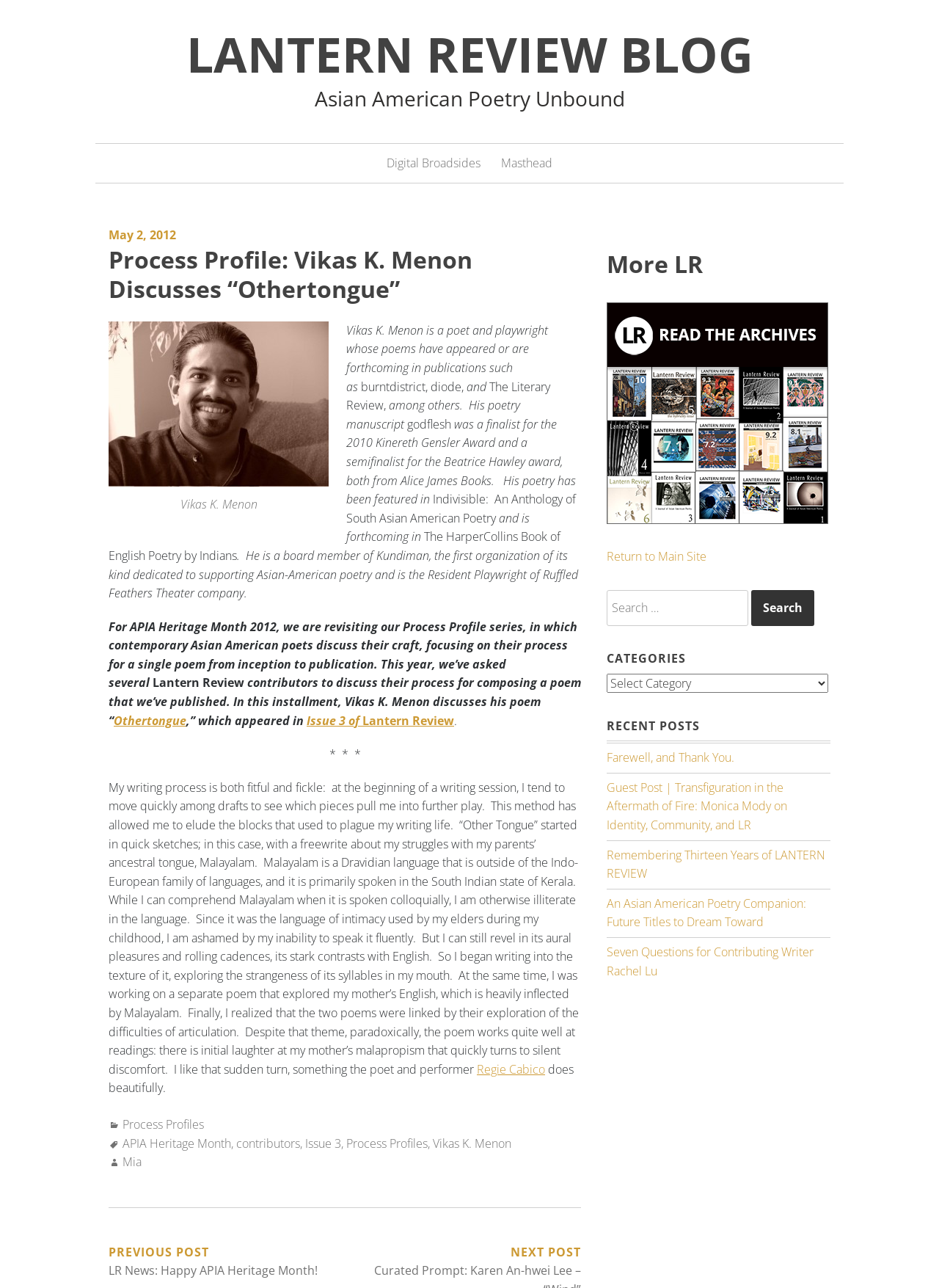Pinpoint the bounding box coordinates of the clickable area needed to execute the instruction: "Request a call back". The coordinates should be specified as four float numbers between 0 and 1, i.e., [left, top, right, bottom].

None